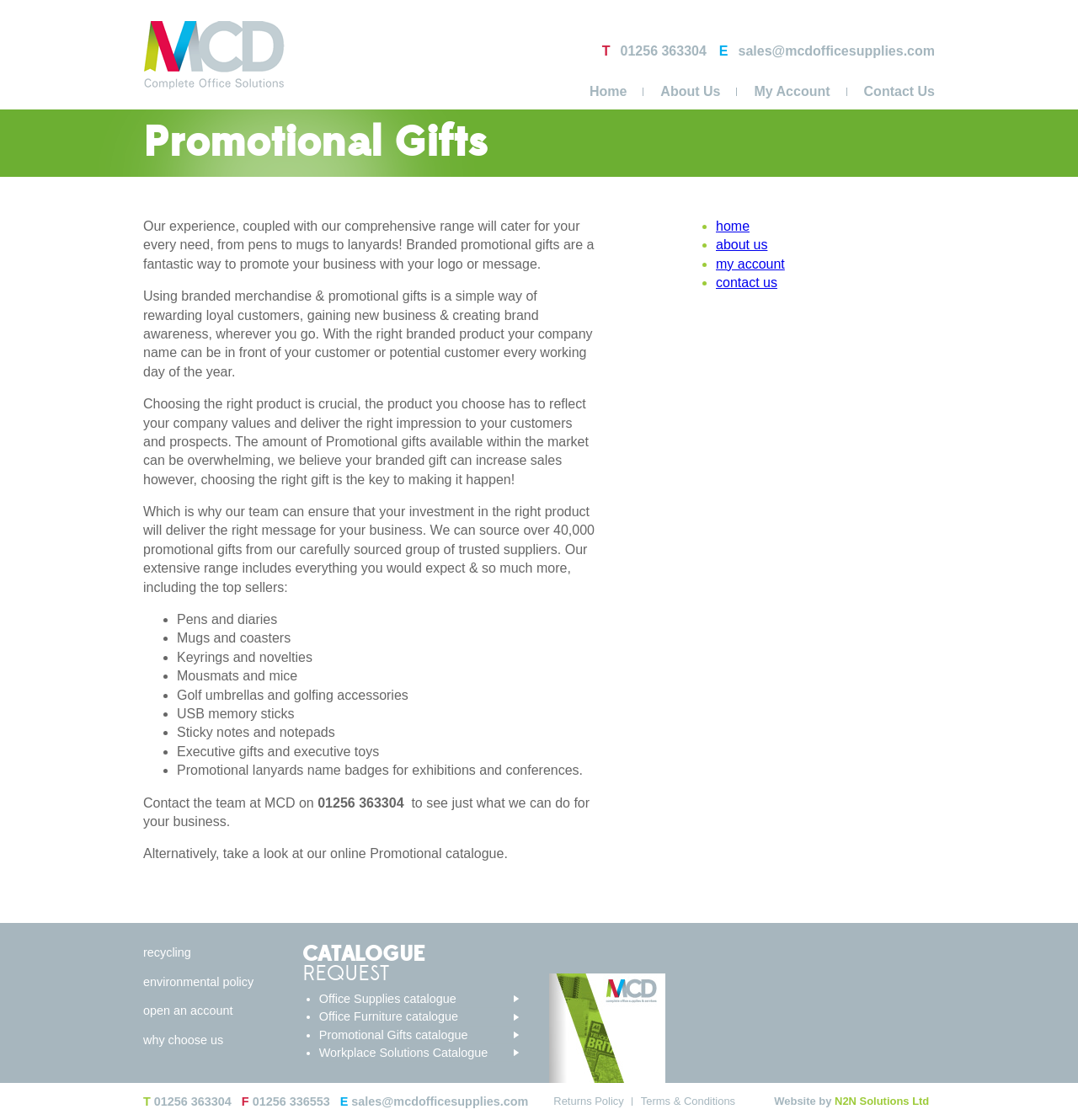Give a full account of the webpage's elements and their arrangement.

This webpage is about Promotional Gifts and Office Supplies provided by MCD Office Supplies. At the top, there is a header section with contact information, including a phone number, email address, and links to the company's social media profiles. Below the header, there are navigation links to different sections of the website, such as Home, About Us, My Account, and Contact Us.

The main content area is divided into two columns. The left column has a heading "Promotional Gifts" and features a series of paragraphs describing the benefits of using branded merchandise and promotional gifts for businesses. The text explains how these gifts can help reward loyal customers, gain new business, and create brand awareness. It also highlights the importance of choosing the right product that reflects the company's values and delivers the right impression.

Below the introductory text, there is a list of popular promotional gift categories, including pens and diaries, mugs and coasters, keyrings and novelties, and more. Each category is marked with a bullet point, and the list takes up most of the left column.

The right column has a complementary section with links to the company's online catalogues, including Office Supplies, Office Furniture, Promotional Gifts, and Workplace Solutions. There is also an image in this section, but its content is not specified.

At the bottom of the page, there is a footer section with additional links to the company's policies, such as Recycling, Environmental Policy, and Terms & Conditions. There are also links to the company's social media profiles and a copyright notice.